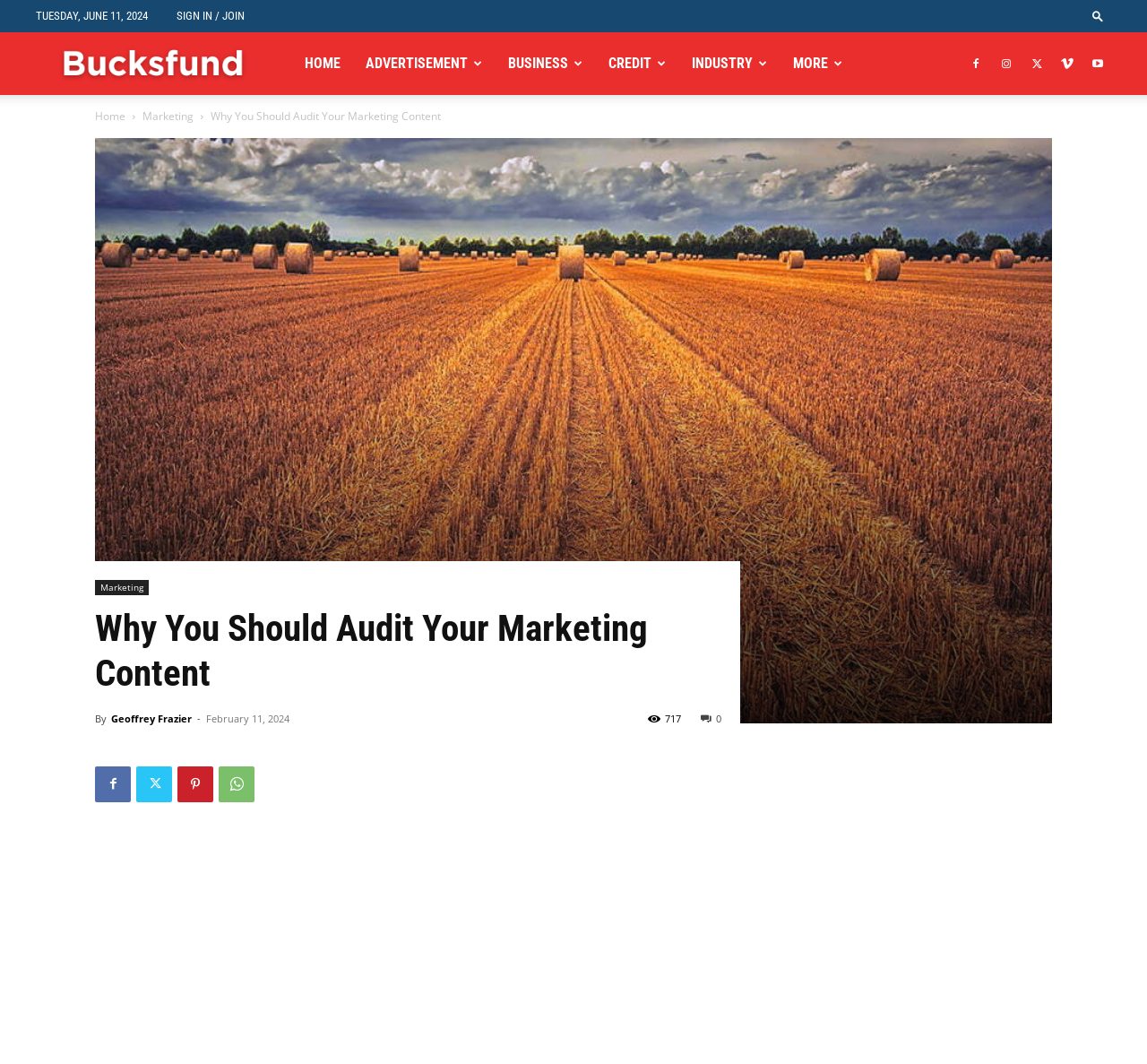Answer with a single word or phrase: 
What is the text next to the 'Logo' link?

Bucks Fund